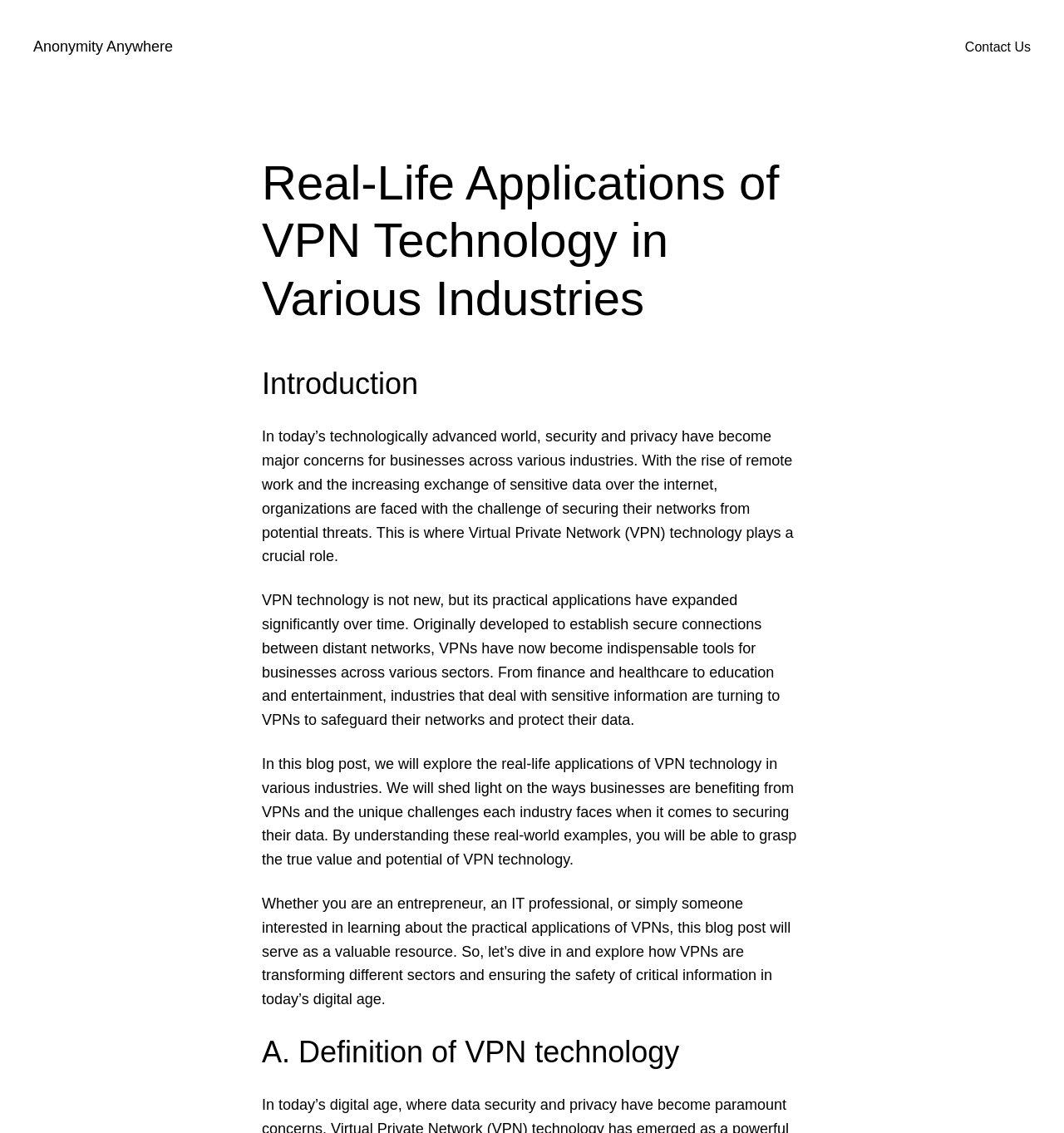Give an in-depth explanation of the webpage layout and content.

The webpage is about the real-life applications of VPN technology in various industries. At the top left, there is a link to "Anonymity Anywhere". On the opposite side, at the top right, there is a link to "Contact Us". 

Below the top links, there is a main heading "Real-Life Applications of VPN Technology in Various Industries" followed by a subheading "Introduction". 

The main content of the webpage is divided into four paragraphs. The first paragraph explains the importance of security and privacy in today's technologically advanced world, highlighting the challenges of securing networks from potential threats. 

The second paragraph discusses the evolution of VPN technology and its expanded applications across various industries, including finance, healthcare, education, and entertainment. 

The third paragraph introduces the purpose of the blog post, which is to explore the real-life applications of VPN technology in various industries, shedding light on the benefits and unique challenges each industry faces. 

The fourth paragraph addresses the target audience, including entrepreneurs, IT professionals, and individuals interested in learning about VPNs, and invites them to dive into the blog post to learn more about how VPNs are transforming different sectors and ensuring the safety of critical information. 

Finally, there is a subheading "A. Definition of VPN technology" at the bottom of the page, which likely marks the beginning of a more in-depth exploration of VPN technology.